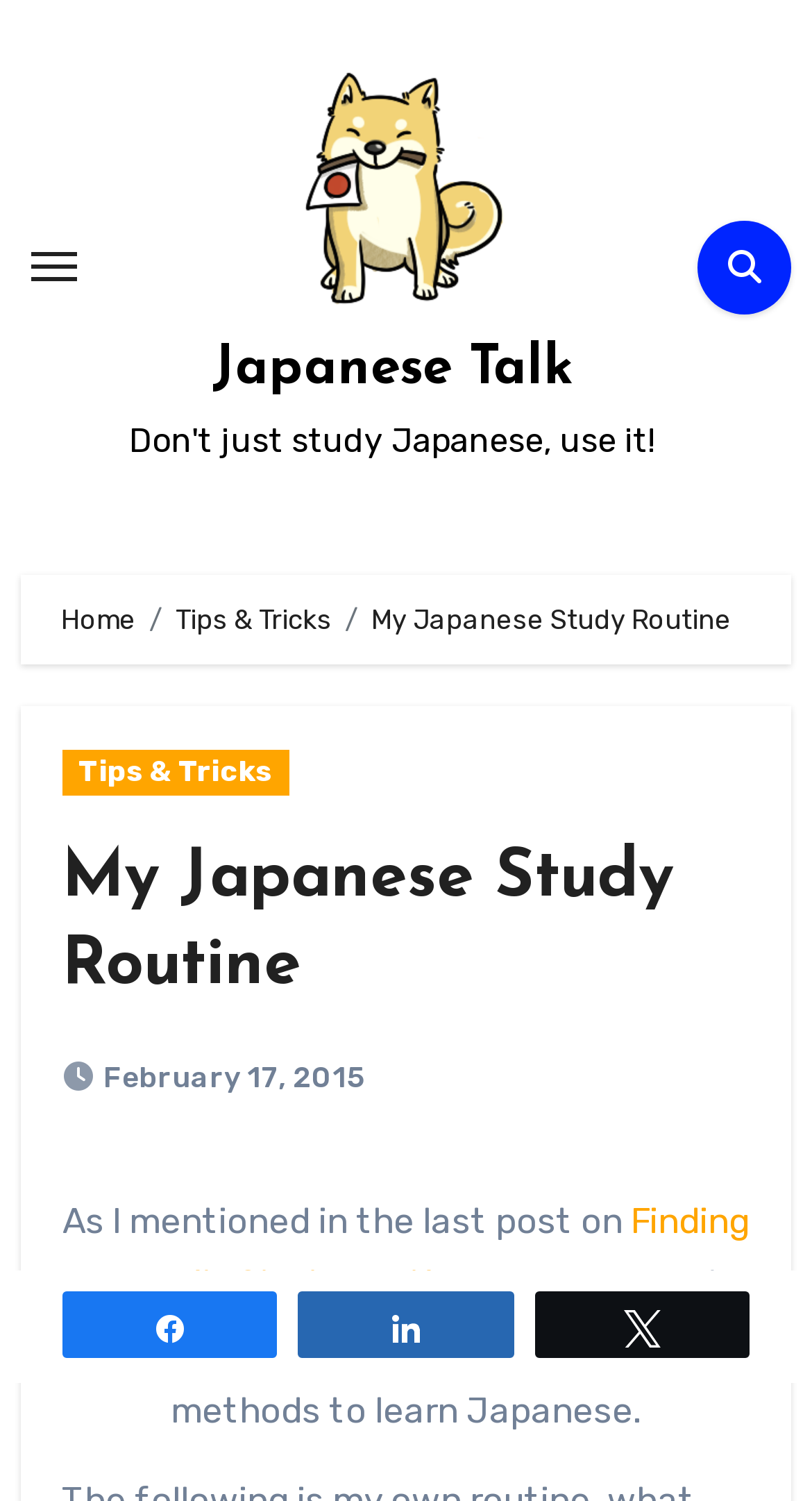Identify the bounding box of the HTML element described here: "Finding Your Daily Study Routine". Provide the coordinates as four float numbers between 0 and 1: [left, top, right, bottom].

[0.082, 0.8, 0.923, 0.869]